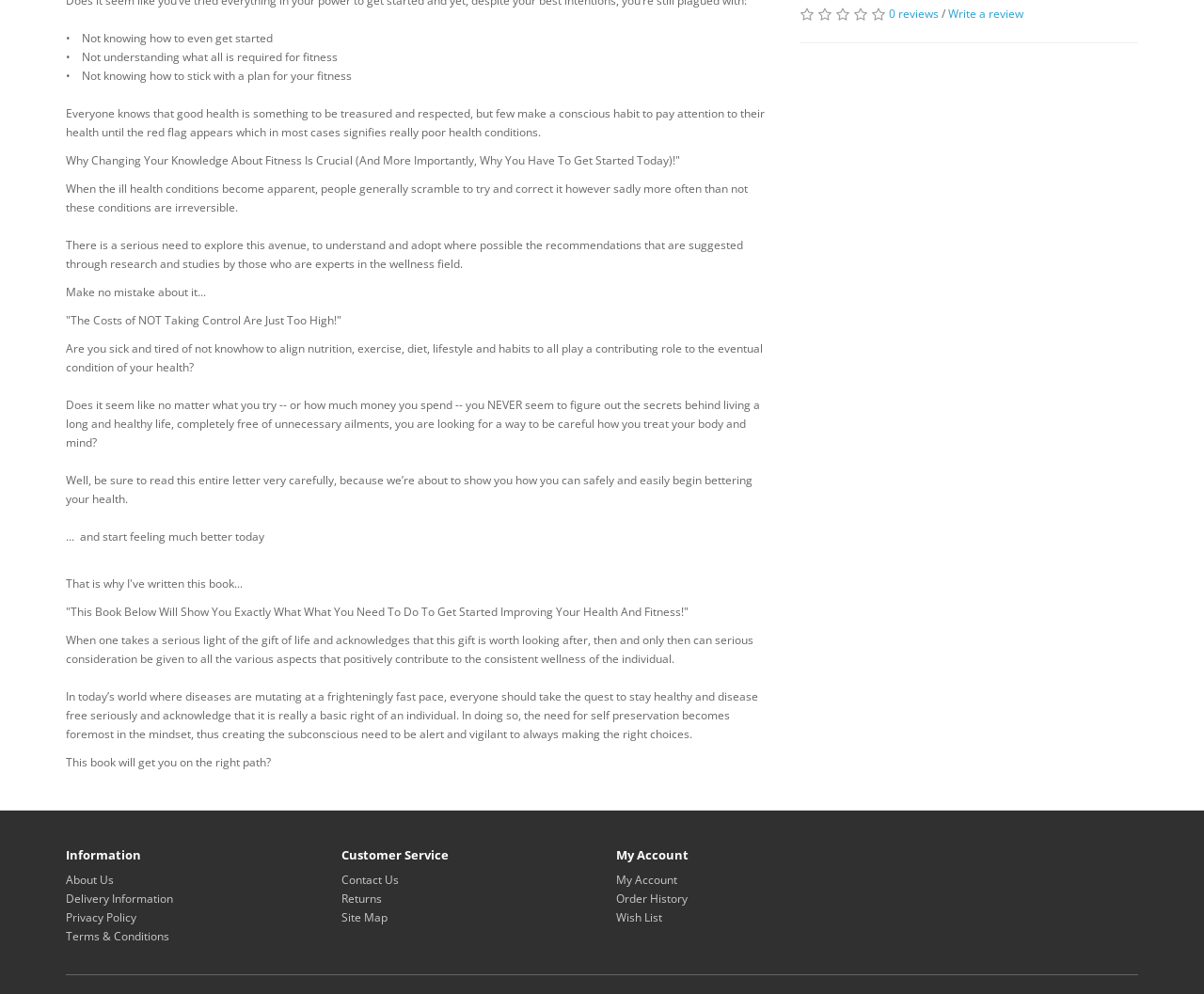Show the bounding box coordinates for the HTML element described as: "Wish List".

[0.512, 0.915, 0.55, 0.931]